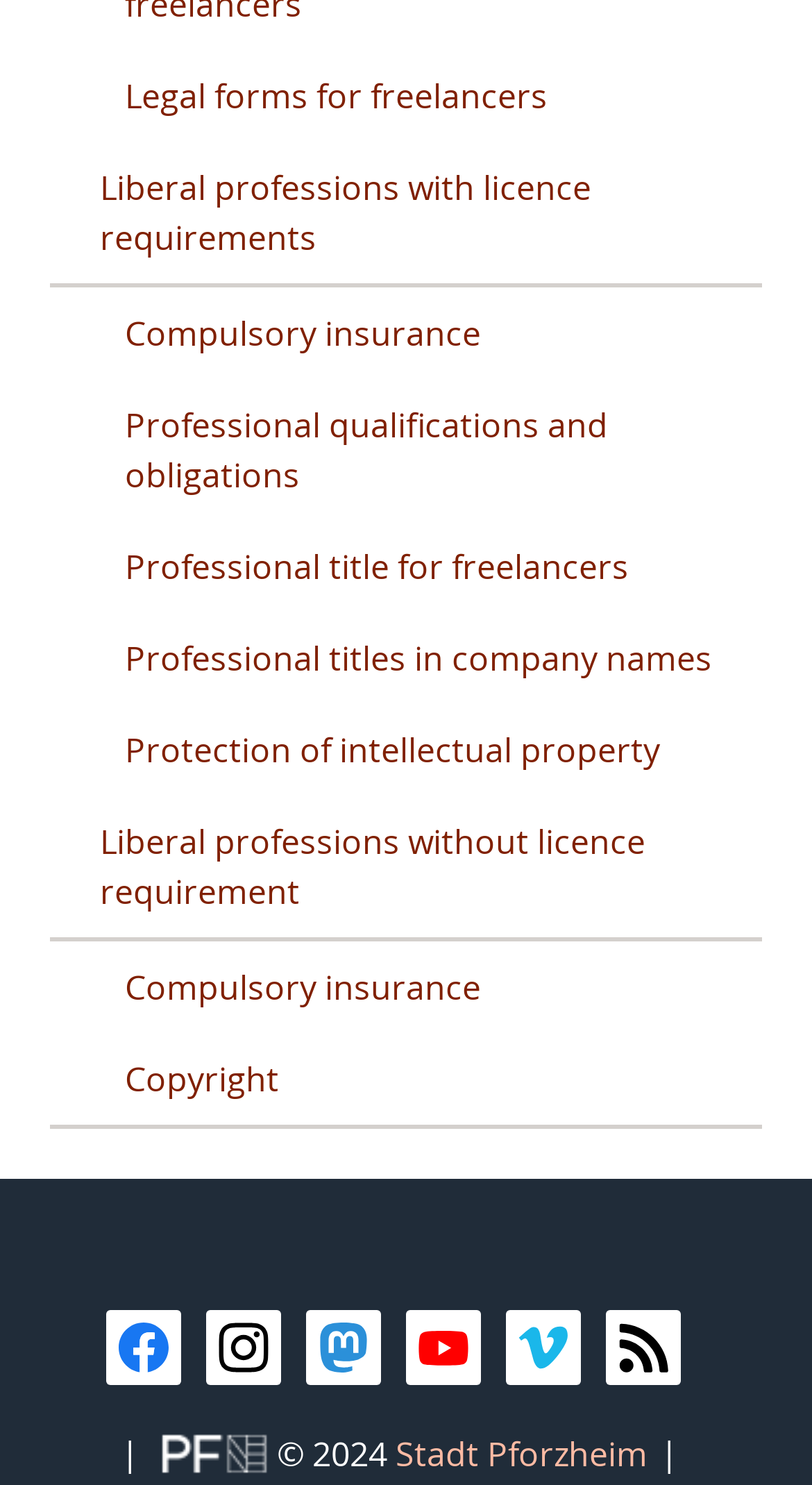Provide a one-word or short-phrase answer to the question:
How many social media icons are at the bottom of the webpage?

5